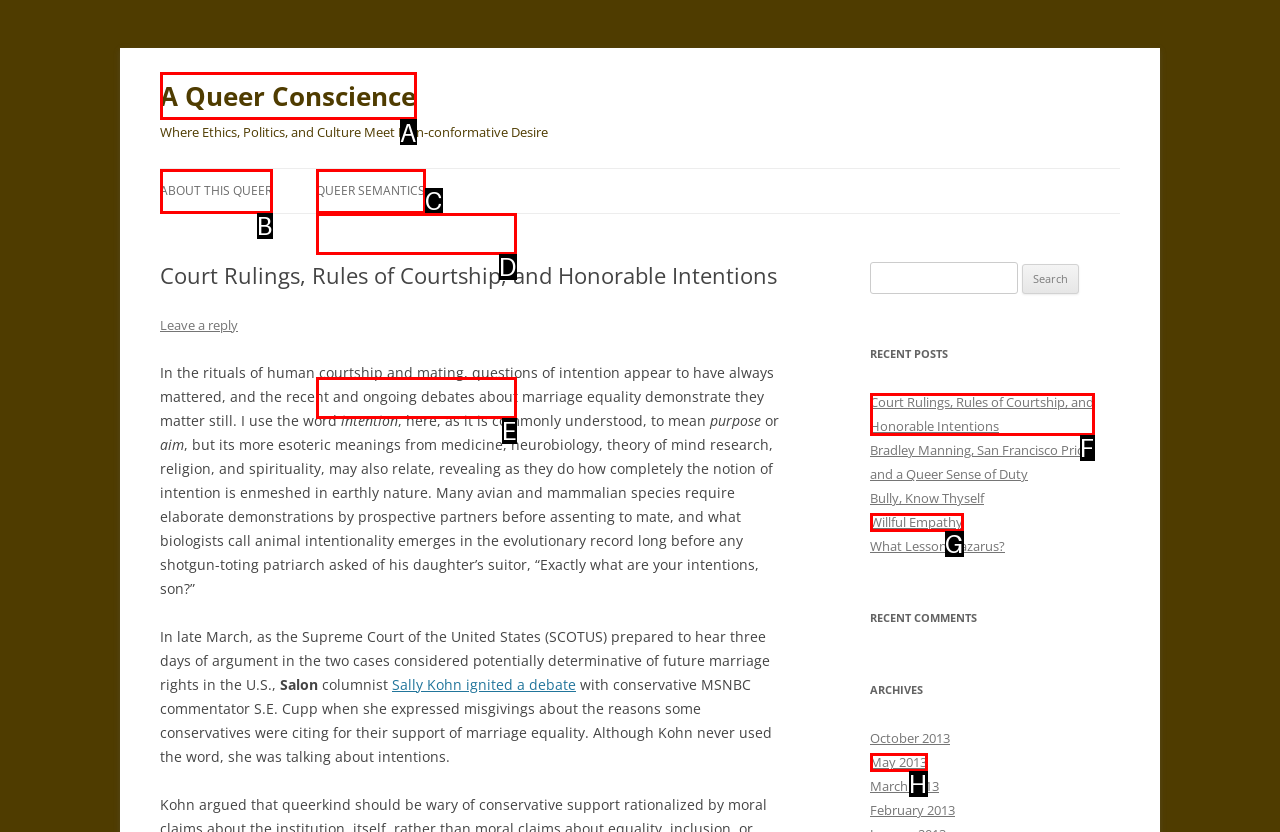Select the letter of the element you need to click to complete this task: Click on the 'A Queer Conscience' link
Answer using the letter from the specified choices.

A